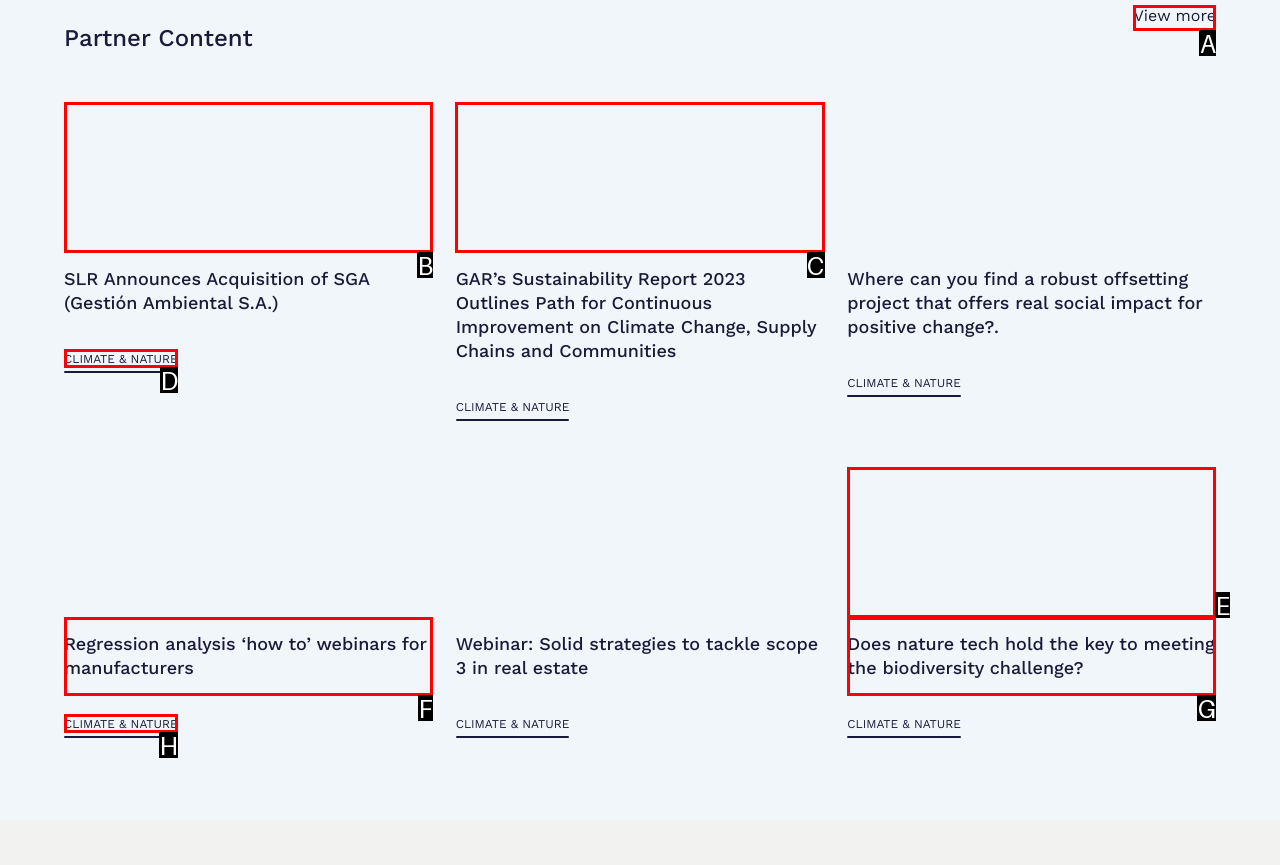Identify the option that corresponds to the description: View more 
Provide the letter of the matching option from the available choices directly.

A